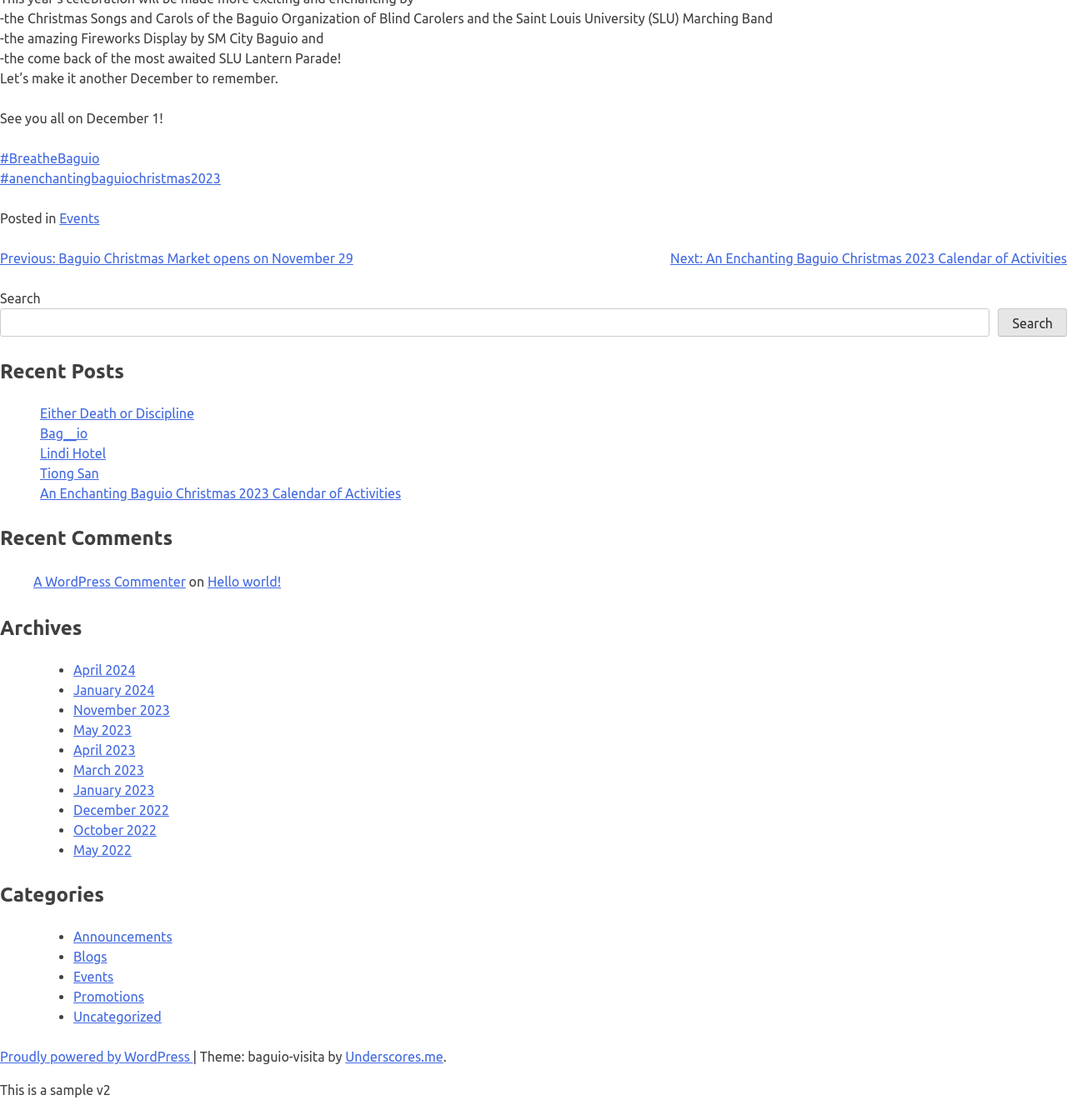What is the name of the event mentioned in the text?
Refer to the image and give a detailed answer to the question.

I found the name of the event by reading the text, which mentions 'An Enchanting Baguio Christmas 2023 Calendar of Activities'.